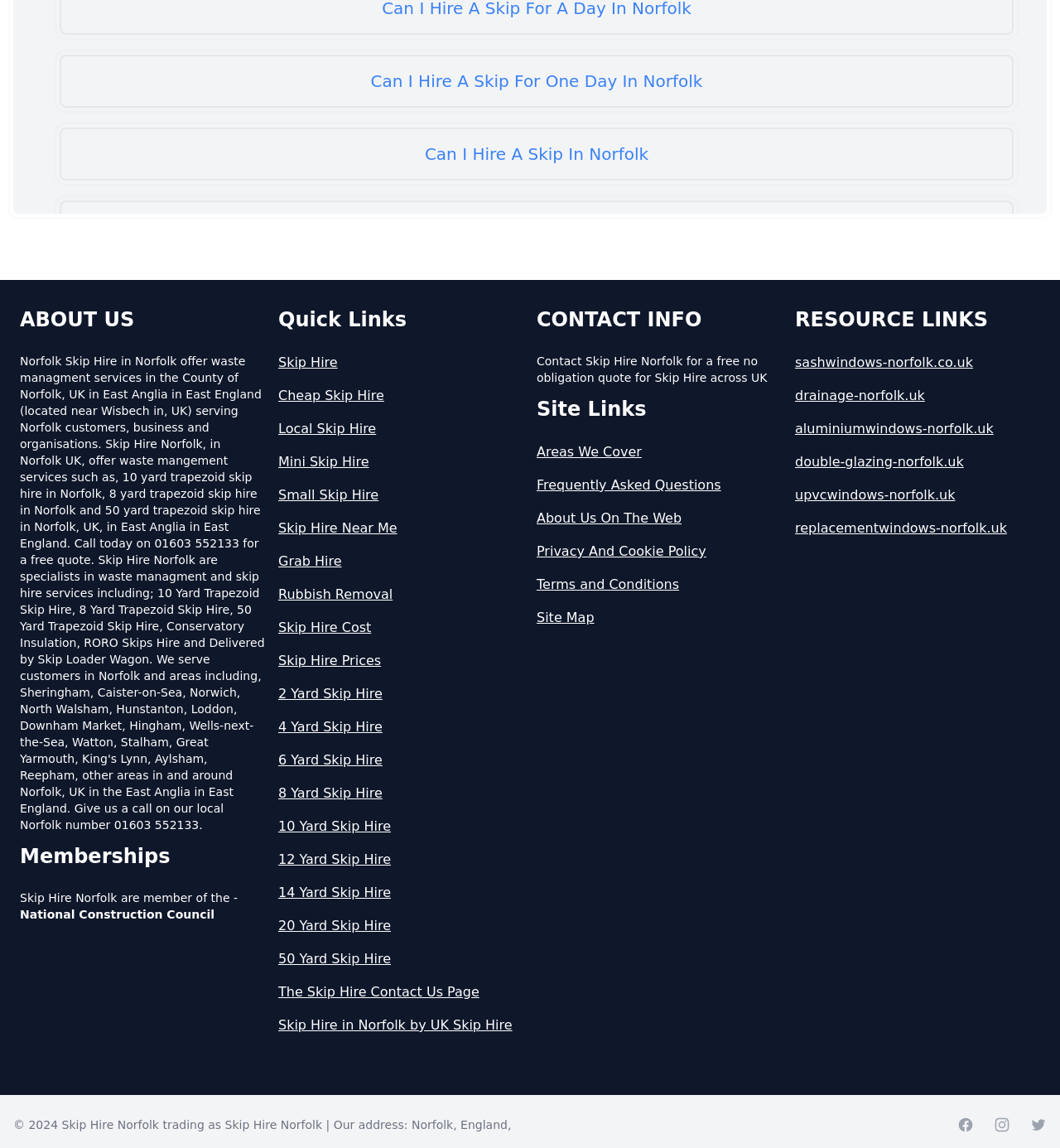What is the company name mentioned in the ABOUT US section?
Answer the question with detailed information derived from the image.

In the ABOUT US section, there is a heading 'ABOUT US' with a bounding box coordinate of [0.019, 0.267, 0.25, 0.29]. Below this heading, there is a StaticText element with the text 'Skip Hire Norfolk are member of the -'. This indicates that the company name mentioned in the ABOUT US section is Skip Hire Norfolk.